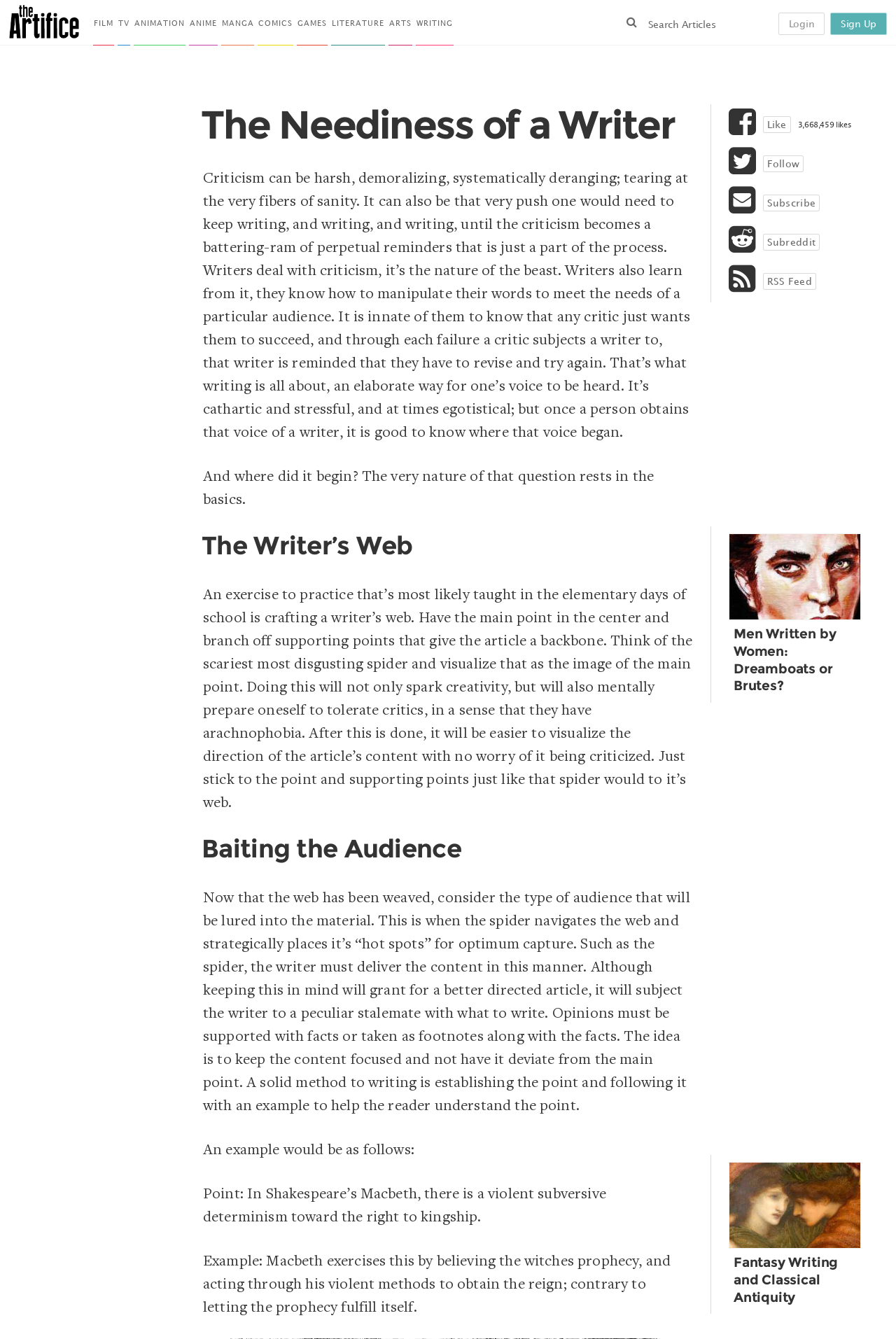Can you identify the bounding box coordinates of the clickable region needed to carry out this instruction: 'Read the article 'Men Written by Women: Dreamboats or Brutes?''? The coordinates should be four float numbers within the range of 0 to 1, stated as [left, top, right, bottom].

[0.813, 0.454, 0.961, 0.523]